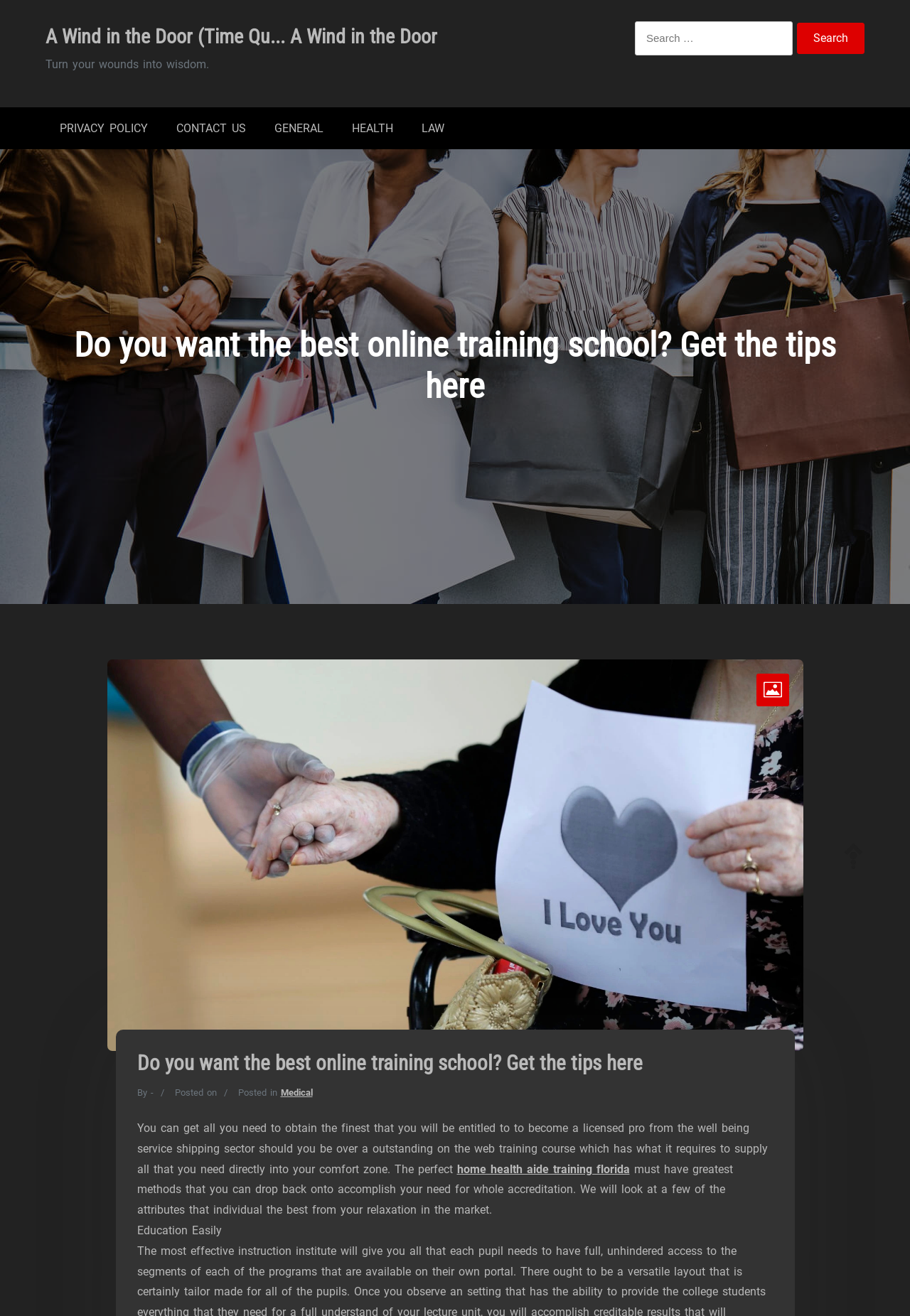Identify the bounding box for the UI element described as: "name="contact"". The coordinates should be four float numbers between 0 and 1, i.e., [left, top, right, bottom].

None